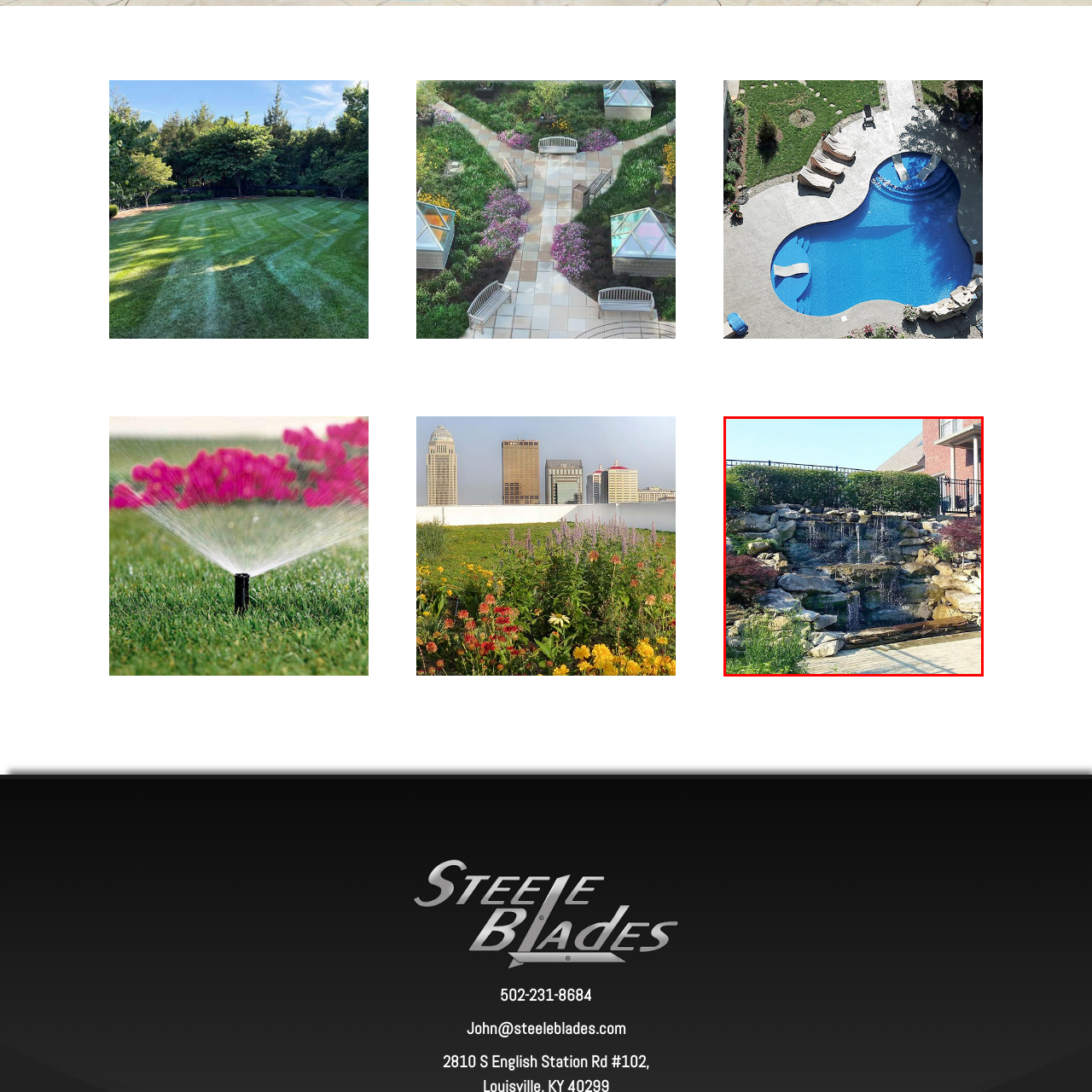Explain in detail what is shown in the red-bordered image.

The image showcases a beautifully designed waterfall feature cascading over a rocky ledge, creating a serene and tranquil atmosphere. Surrounding the waterfall is lush greenery, including vibrant shrubs that add bursts of color to the landscape. The carefully arranged stones enhance the natural aesthetics of the scene, while the gentle flow of water contributes to a soothing soundscape. In the background, a glimpse of a modern building can be seen, framed by a decorative fence that complements the overall design. This picturesque setting represents the elegance of landscaping work, specifically highlighting the beauty of water features in outdoor spaces.